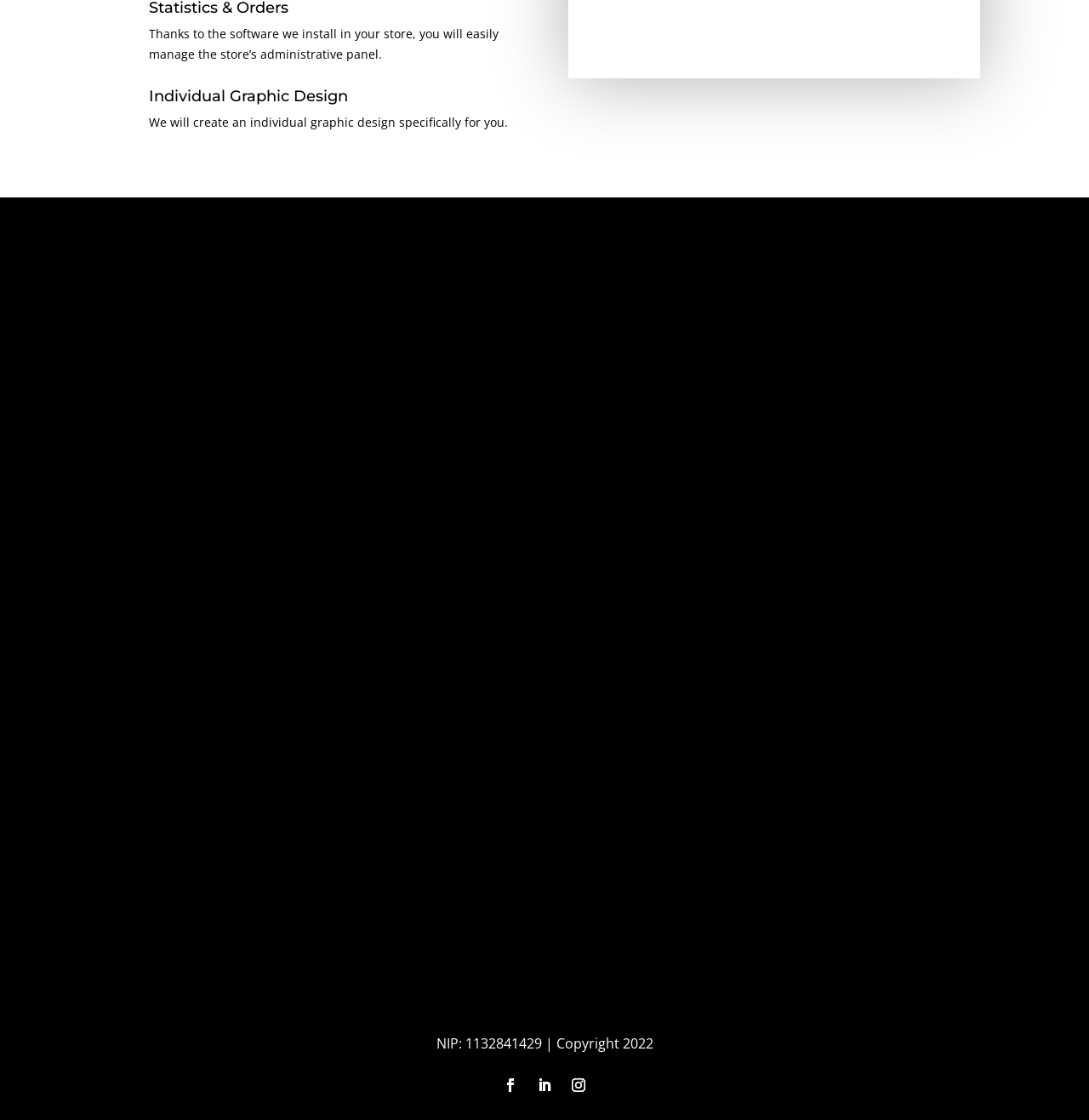What is the phone number to contact? Based on the screenshot, please respond with a single word or phrase.

789 428 450